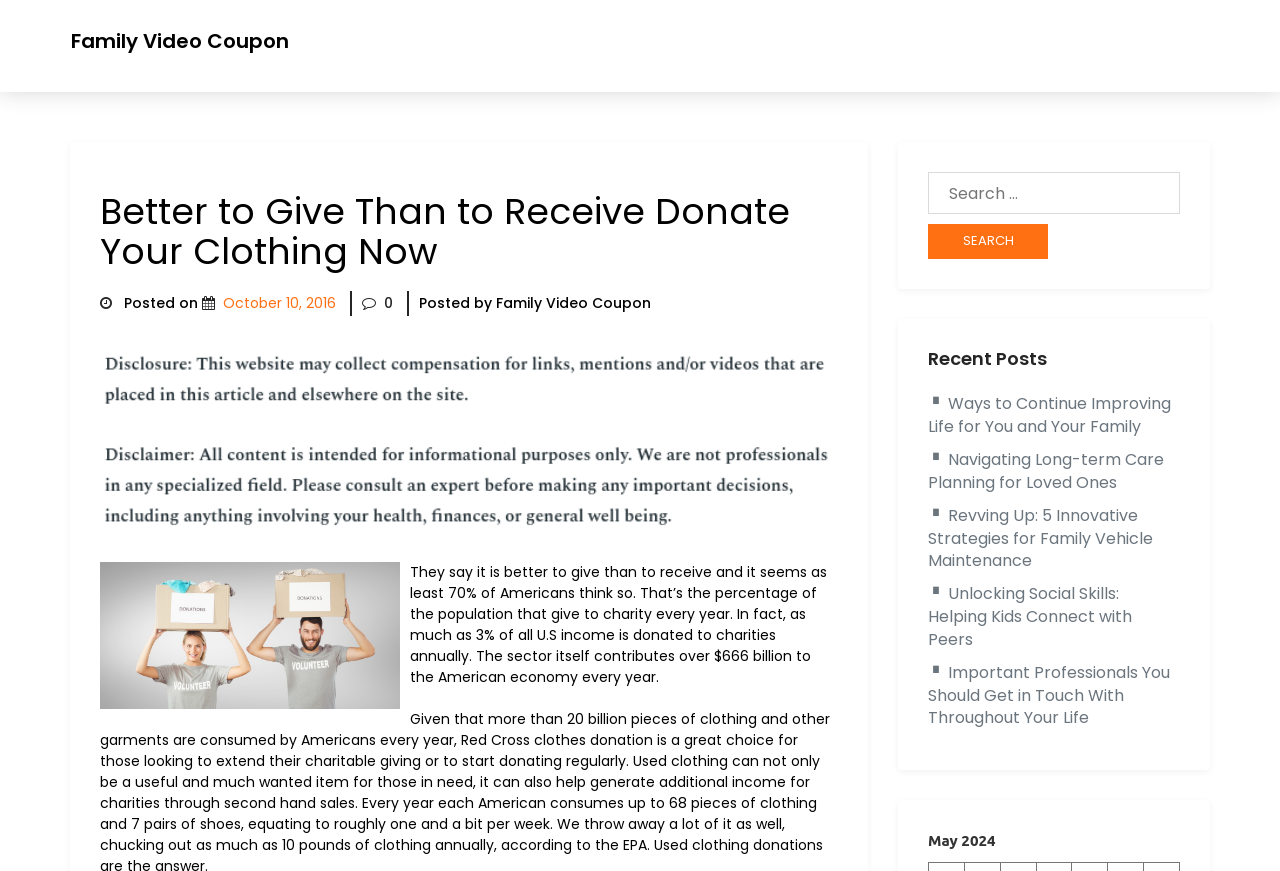Identify the bounding box coordinates of the clickable region required to complete the instruction: "Read the recent post about ways to continue improving life". The coordinates should be given as four float numbers within the range of 0 and 1, i.e., [left, top, right, bottom].

[0.725, 0.45, 0.915, 0.503]